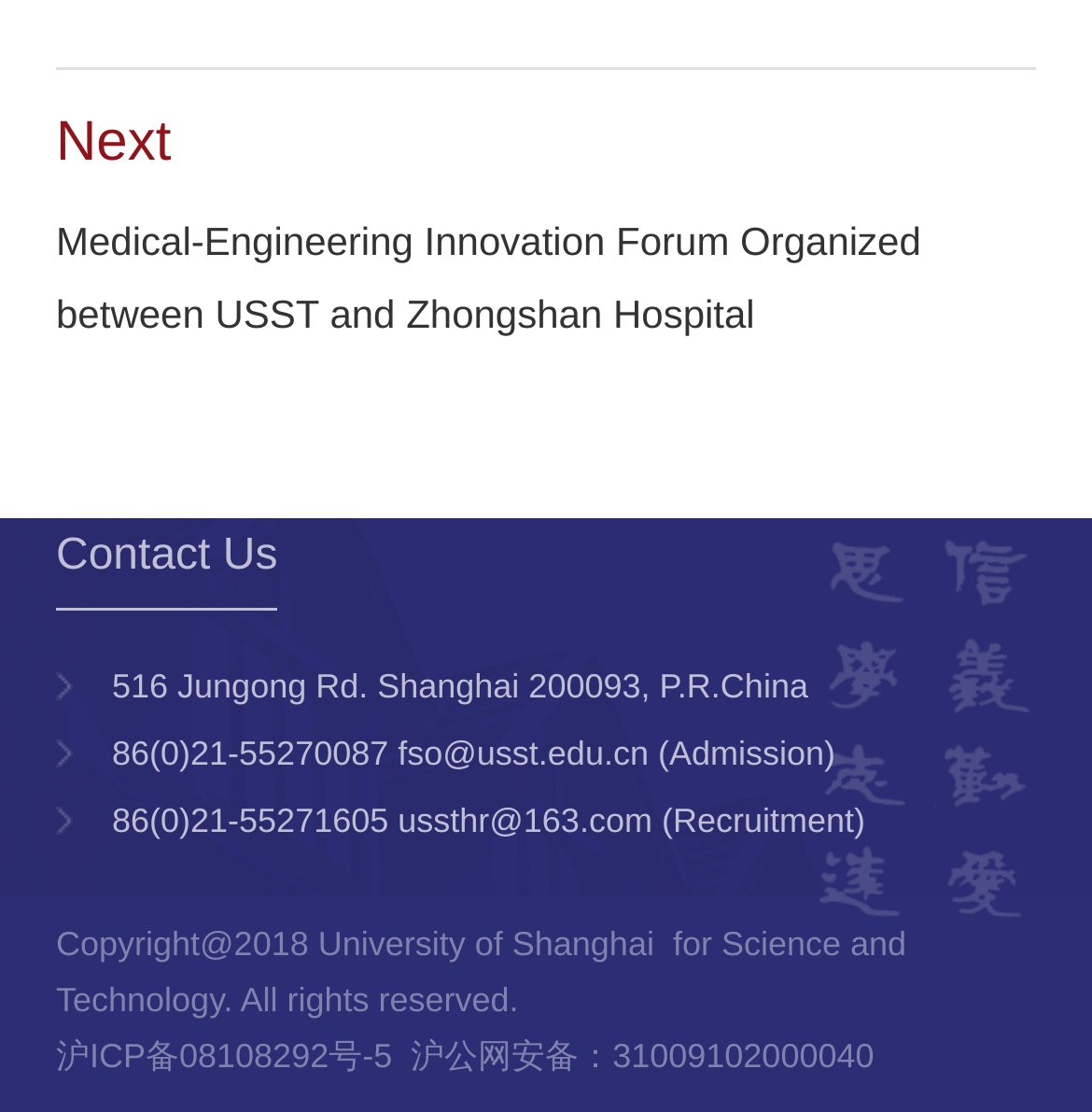What is the purpose of the 'Medical-Engineering Innovation Forum'?
From the image, respond with a single word or phrase.

Unknown